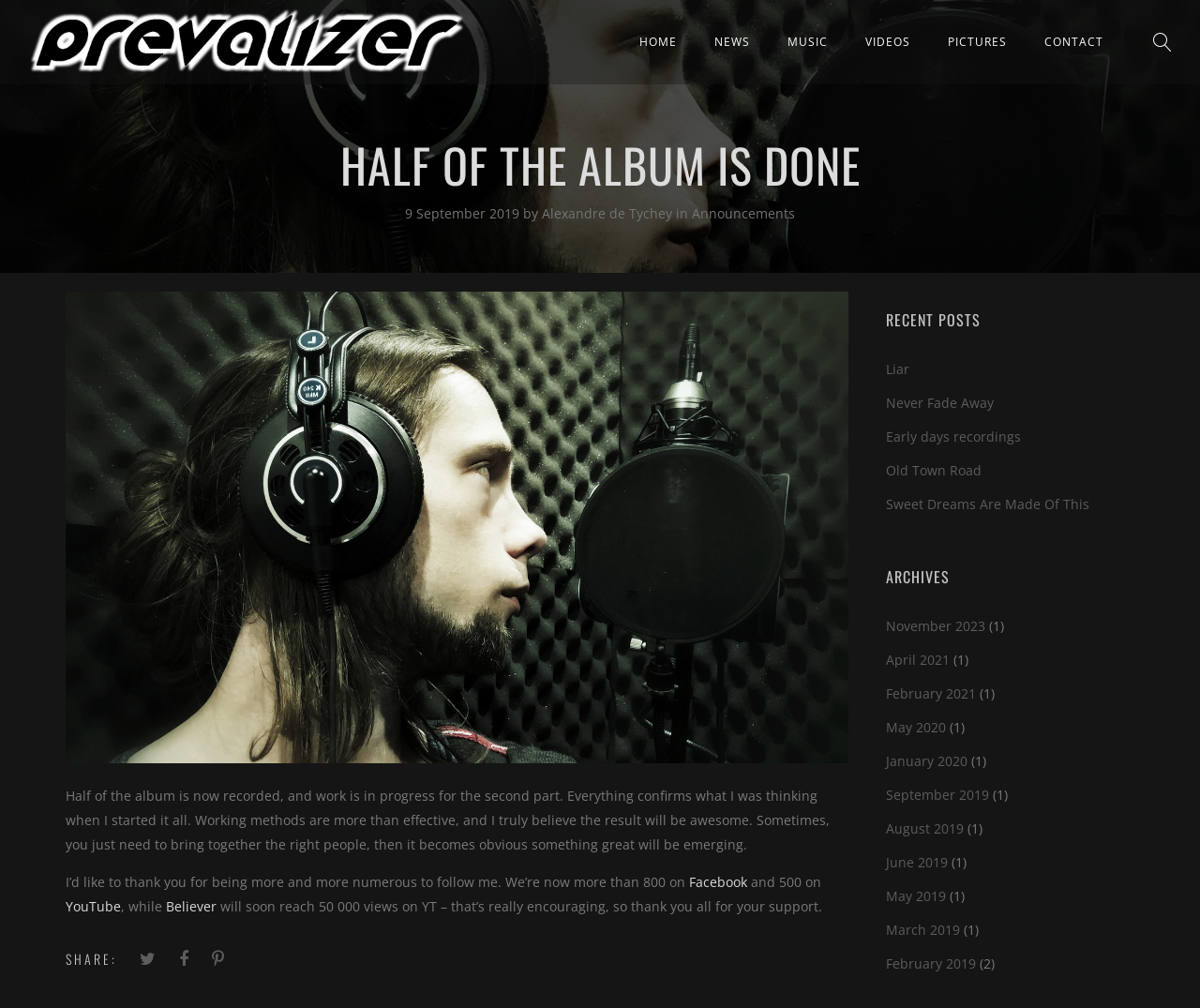Specify the bounding box coordinates of the element's region that should be clicked to achieve the following instruction: "Check out the 'RECENT POSTS' section". The bounding box coordinates consist of four float numbers between 0 and 1, in the format [left, top, right, bottom].

[0.738, 0.304, 0.93, 0.331]